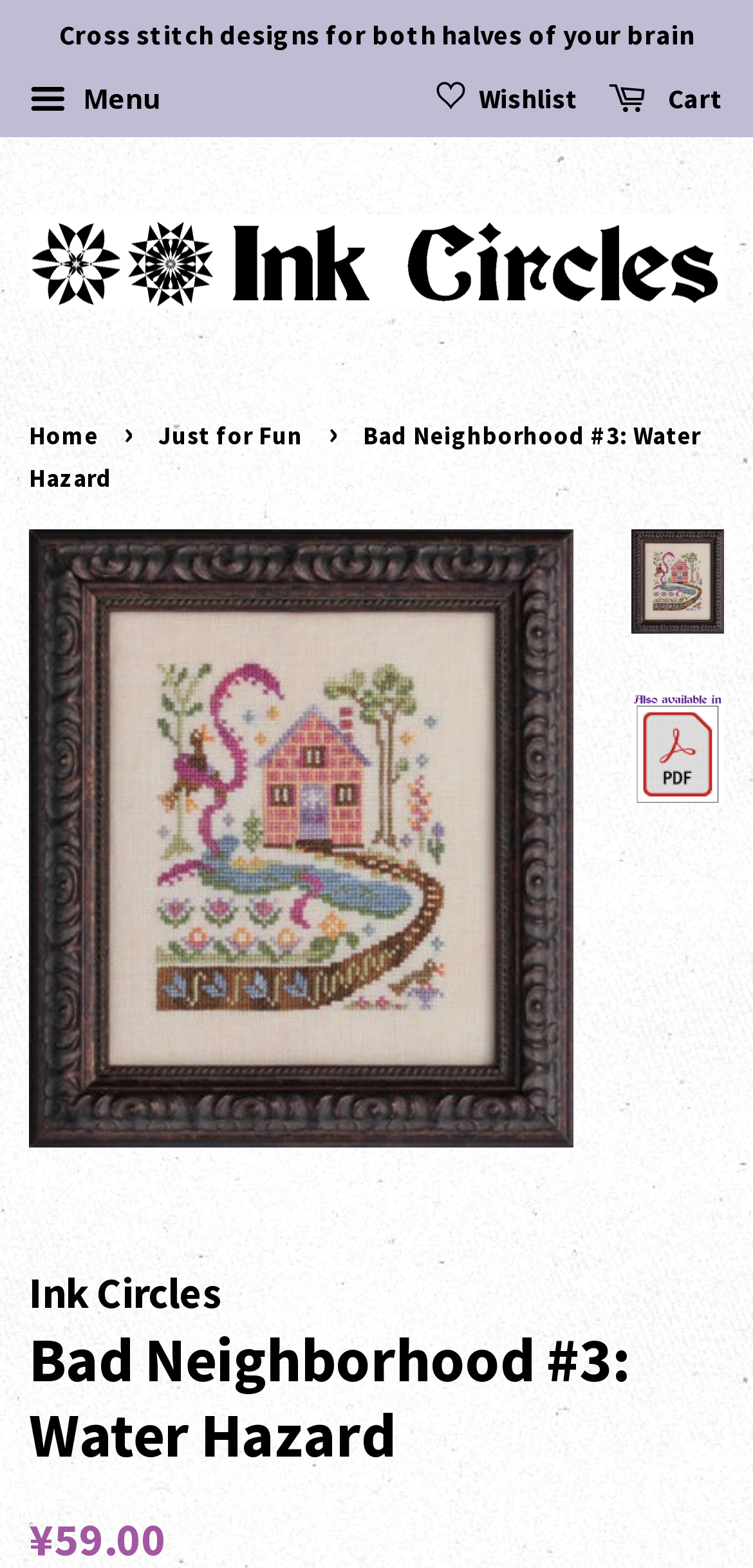Provide the bounding box coordinates of the area you need to click to execute the following instruction: "Click the 'Menu' button".

[0.038, 0.044, 0.213, 0.085]